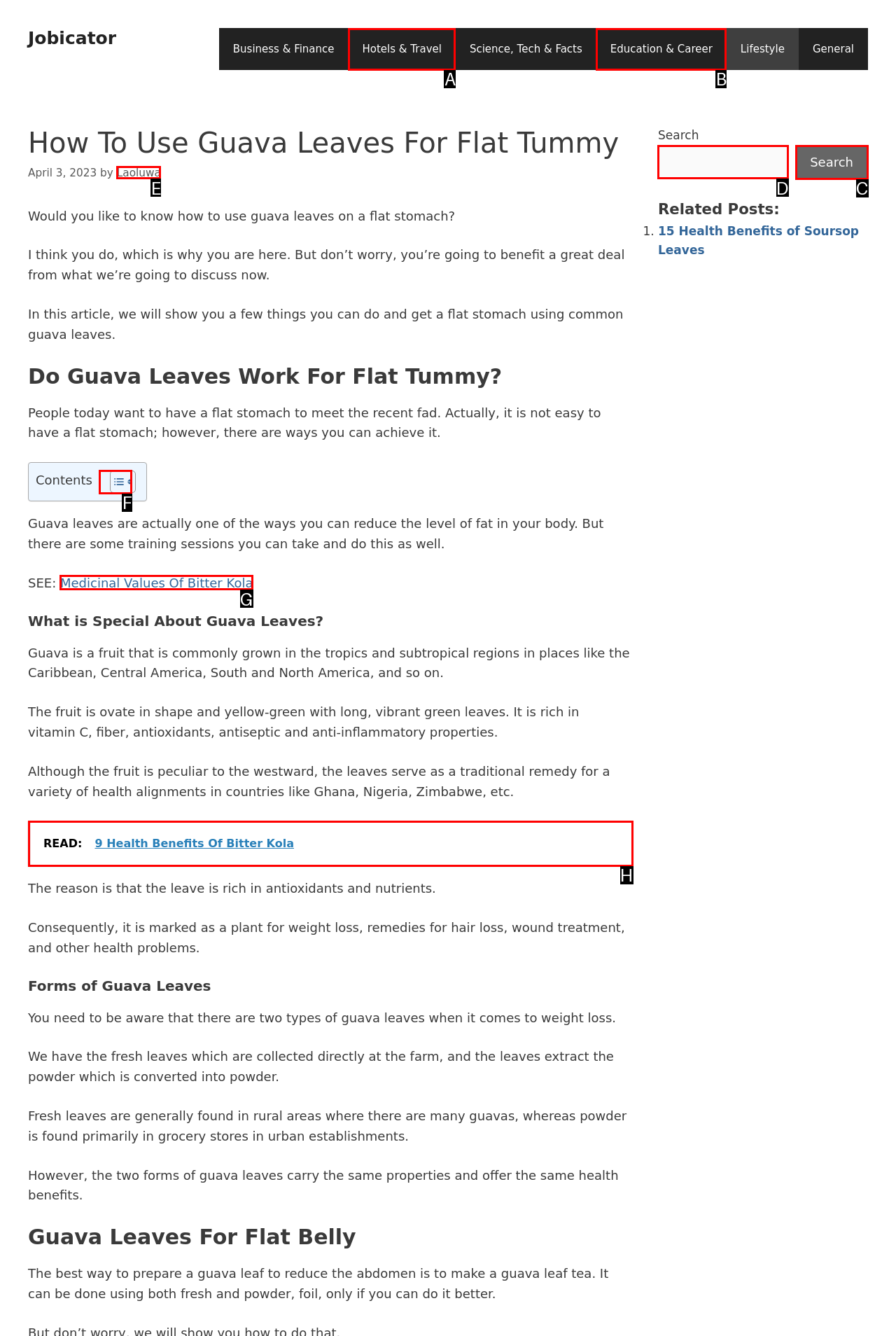Determine the letter of the element to click to accomplish this task: Search for a topic. Respond with the letter.

D